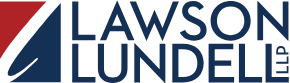What is the purpose of the logo of Lawson Lundell LLP?
Please provide a comprehensive answer based on the contents of the image.

The logo serves as a visual representation of the firm's identity and commitment to providing legal expertise, reaching out to clients seeking trusted legal guidance, which implies that the logo's purpose is to represent the firm's identity.